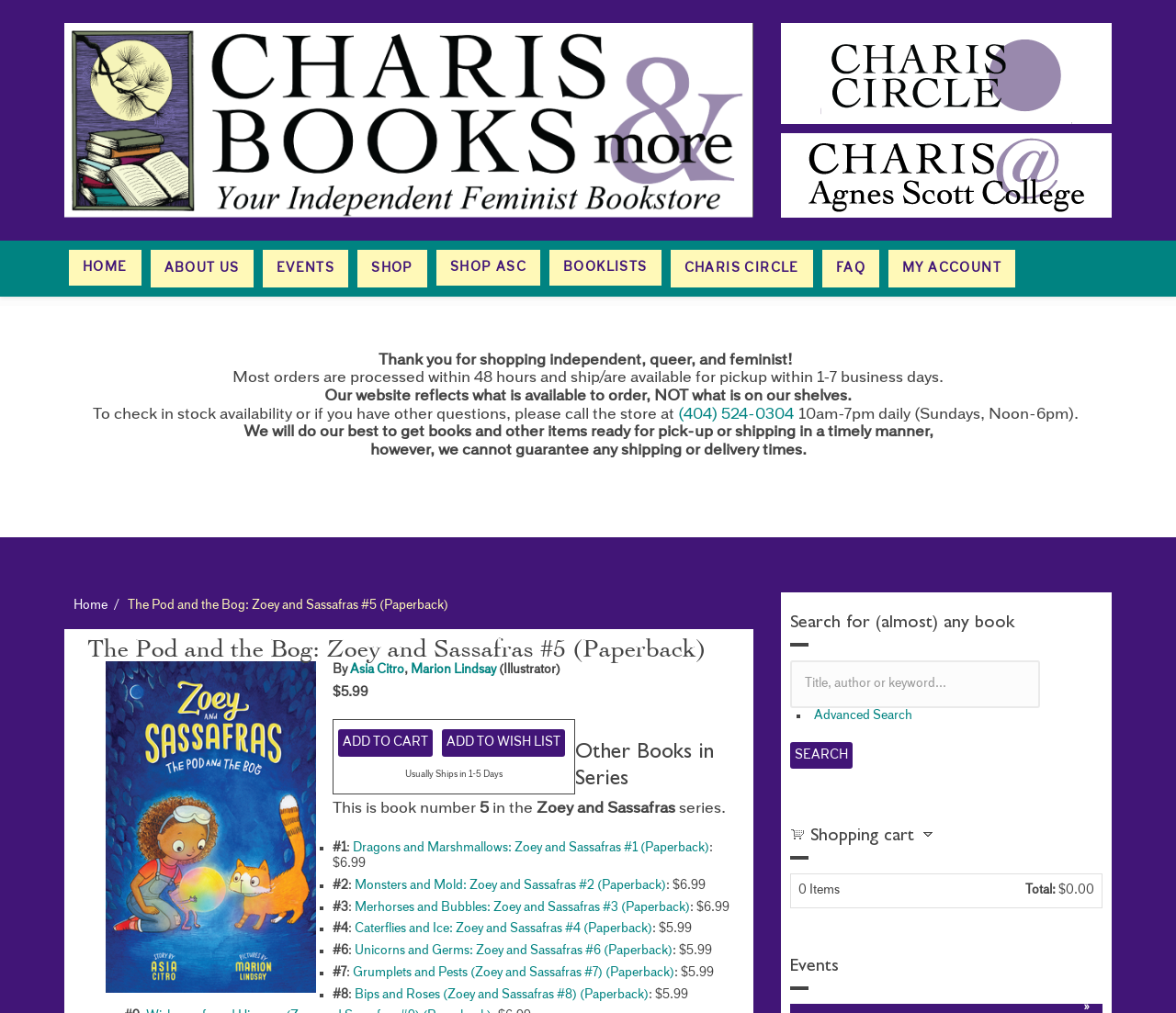Your task is to find and give the main heading text of the webpage.

The Pod and the Bog: Zoey and Sassafras #5 (Paperback)